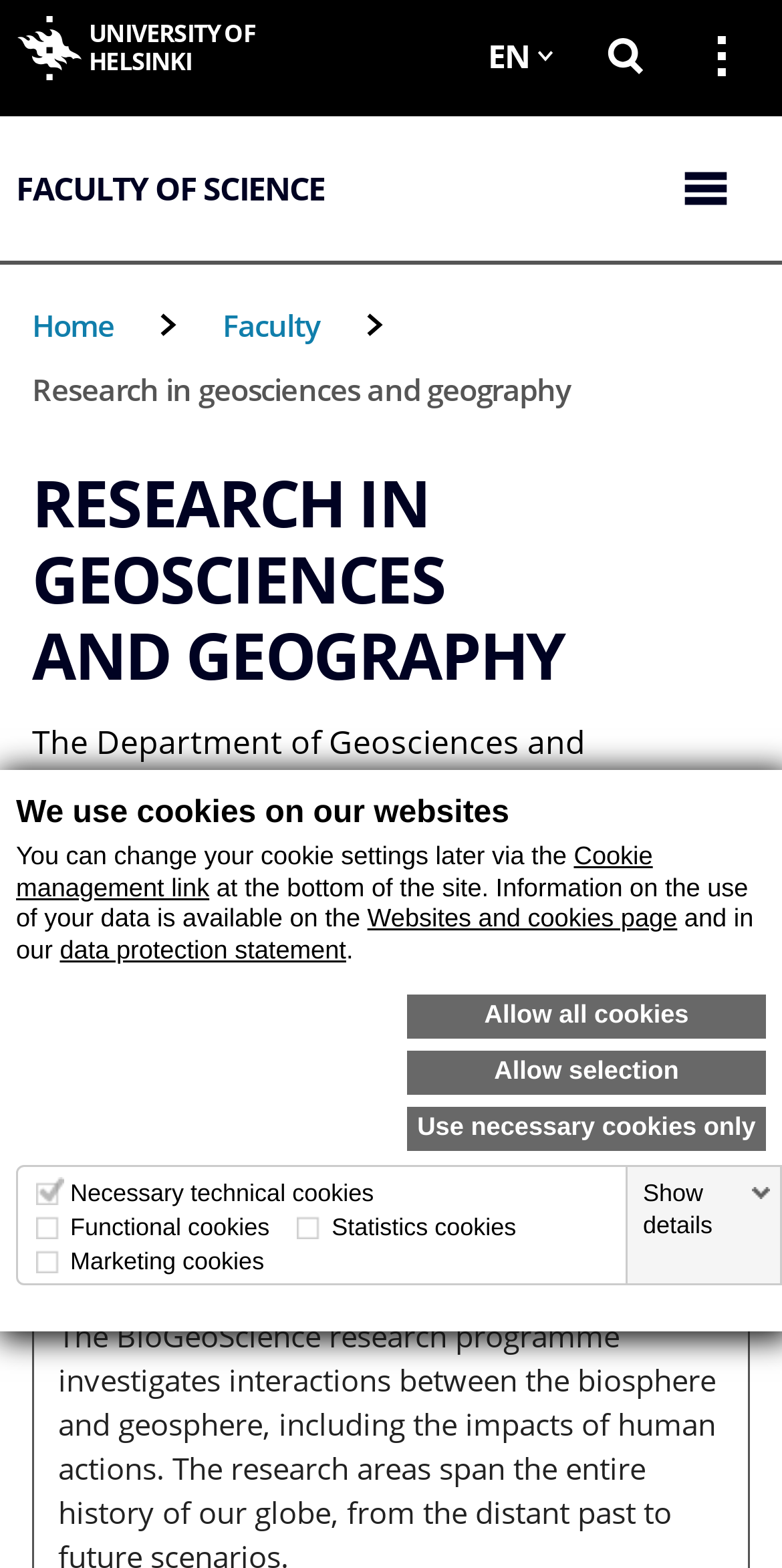Please find and generate the text of the main header of the webpage.

RESEARCH IN GEOSCIENCES AND GEOGRAPHY